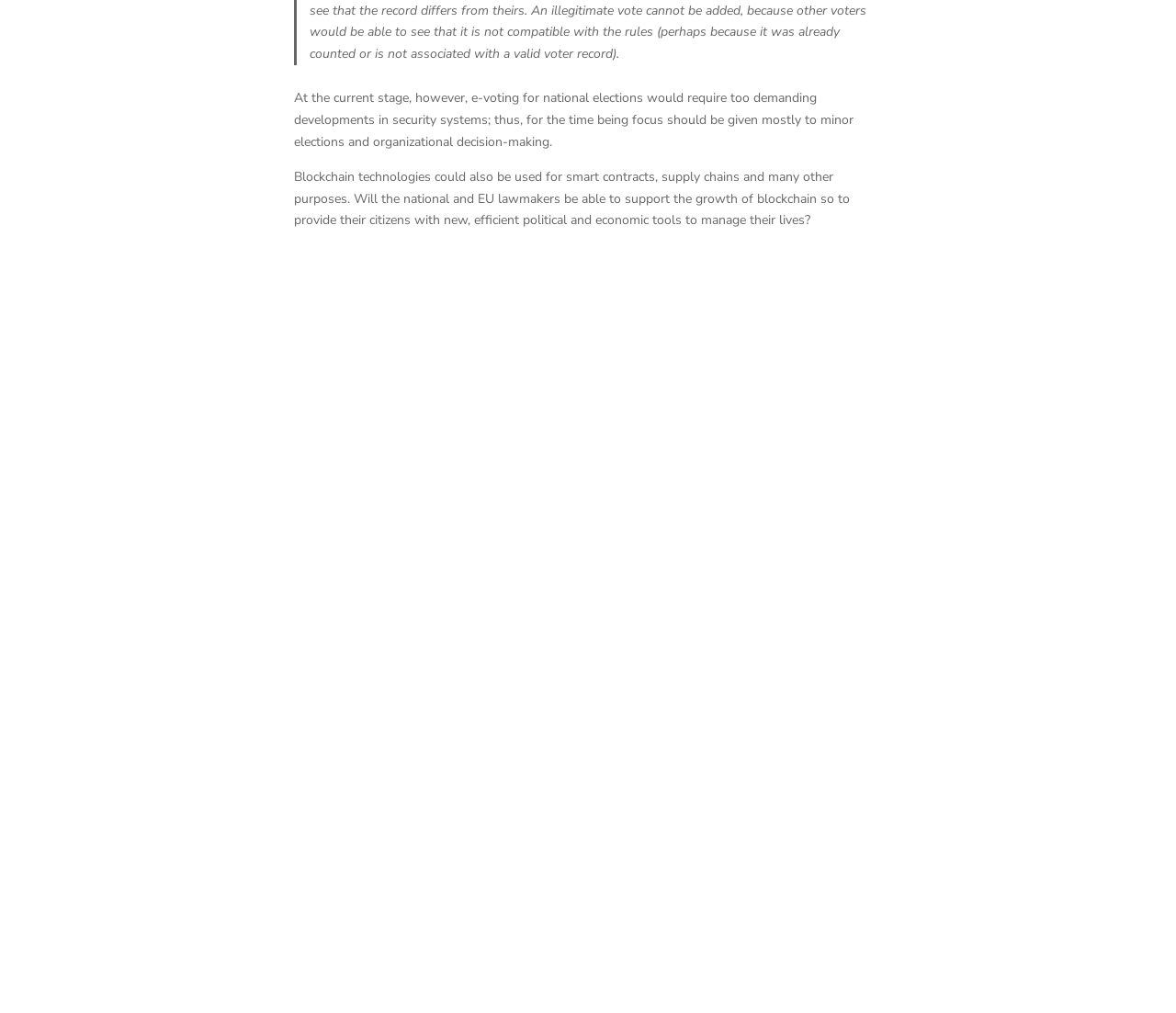How many social media links are there? Based on the screenshot, please respond with a single word or phrase.

2